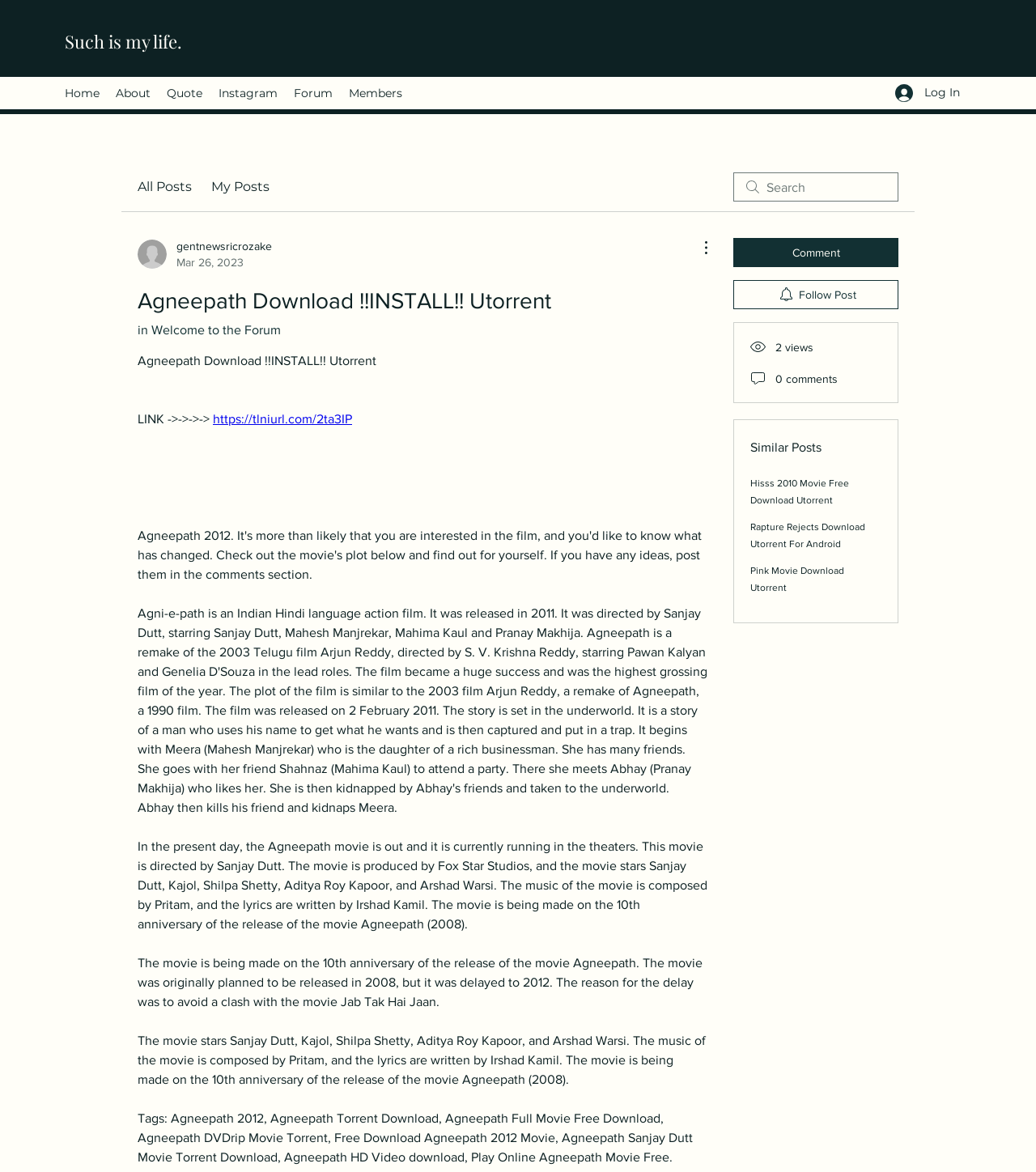Answer this question using a single word or a brief phrase:
What is the purpose of the 'Log In' button?

To log in to the forum